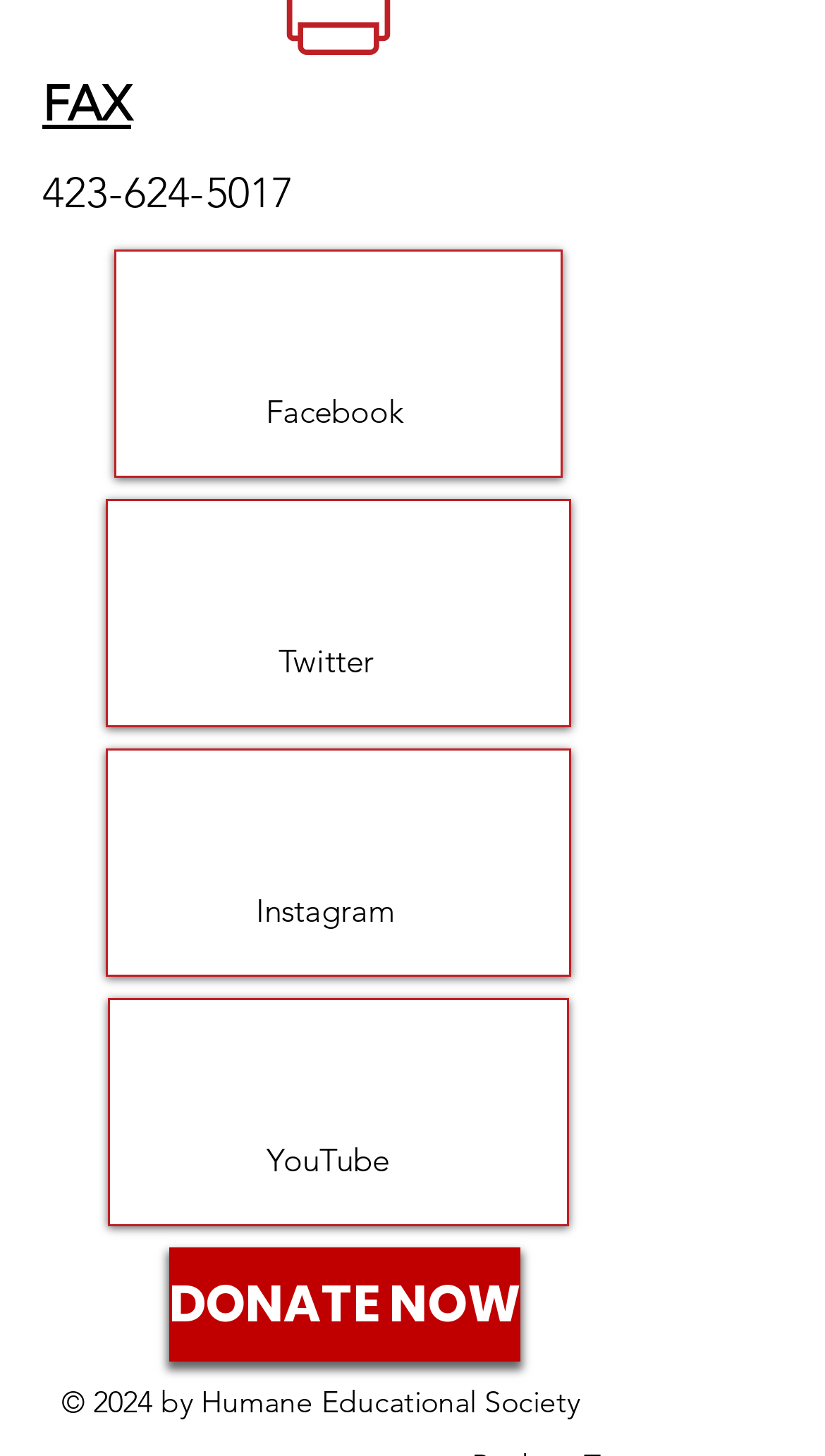Locate the bounding box coordinates of the area you need to click to fulfill this instruction: 'visit Twitter'. The coordinates must be in the form of four float numbers ranging from 0 to 1: [left, top, right, bottom].

[0.185, 0.425, 0.605, 0.483]